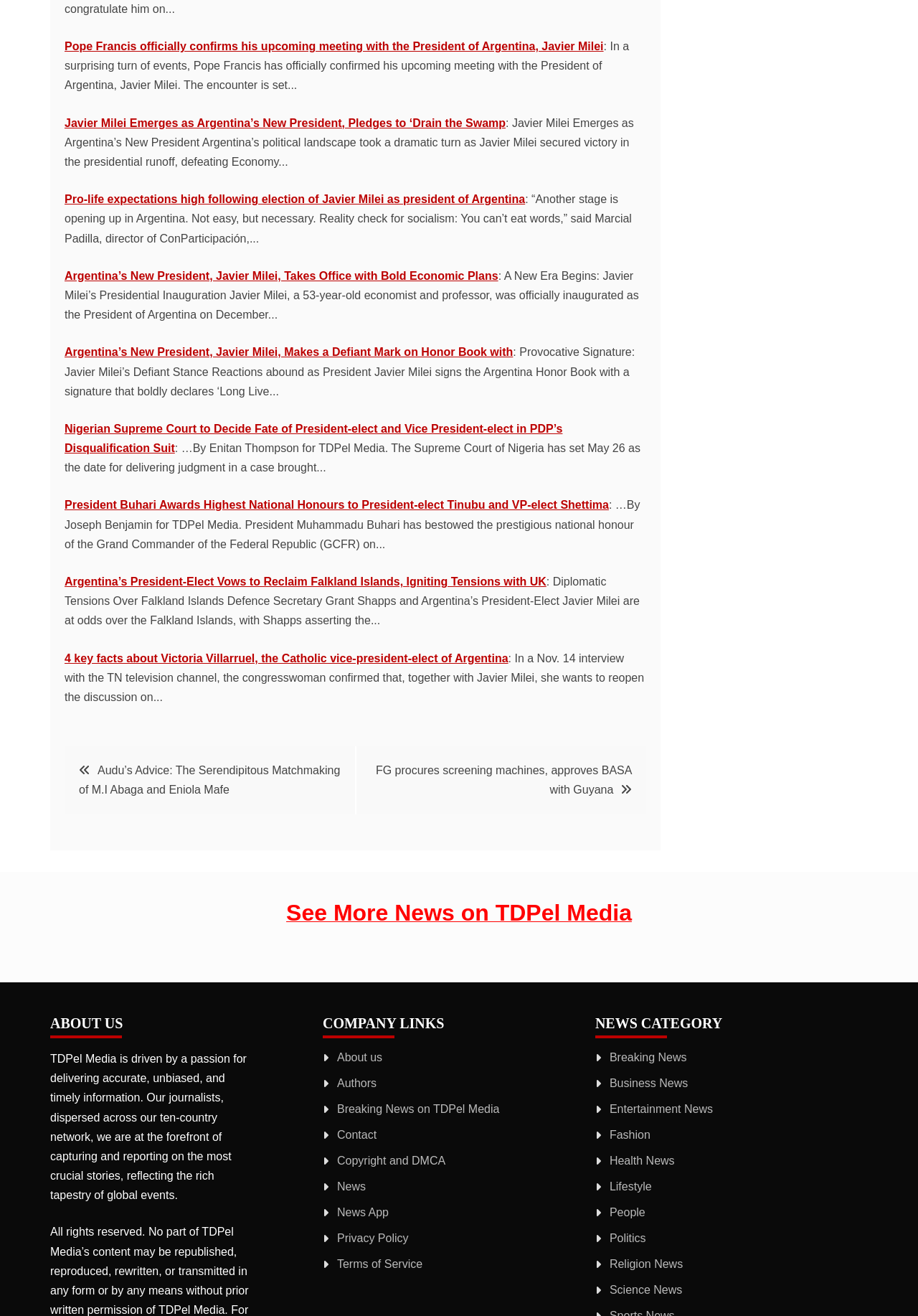Provide the bounding box coordinates of the HTML element this sentence describes: "Lifestyle". The bounding box coordinates consist of four float numbers between 0 and 1, i.e., [left, top, right, bottom].

[0.664, 0.897, 0.71, 0.906]